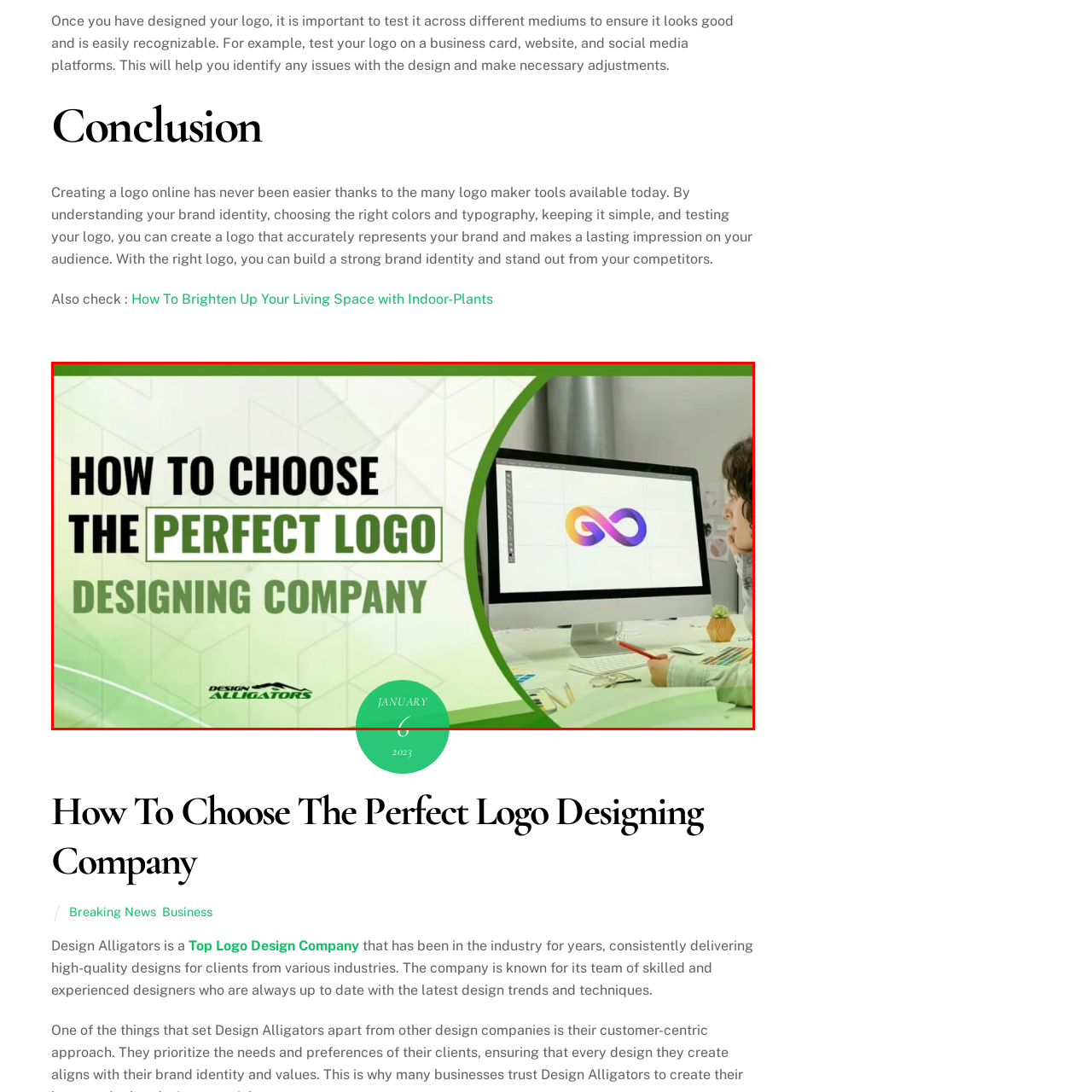Focus on the image marked by the red bounding box and offer an in-depth answer to the subsequent question based on the visual content: What is the date shown in the image?

The date 'JANUARY 6' is shown at the bottom of the image, suggesting the timeliness of the content and providing a specific date for reference.